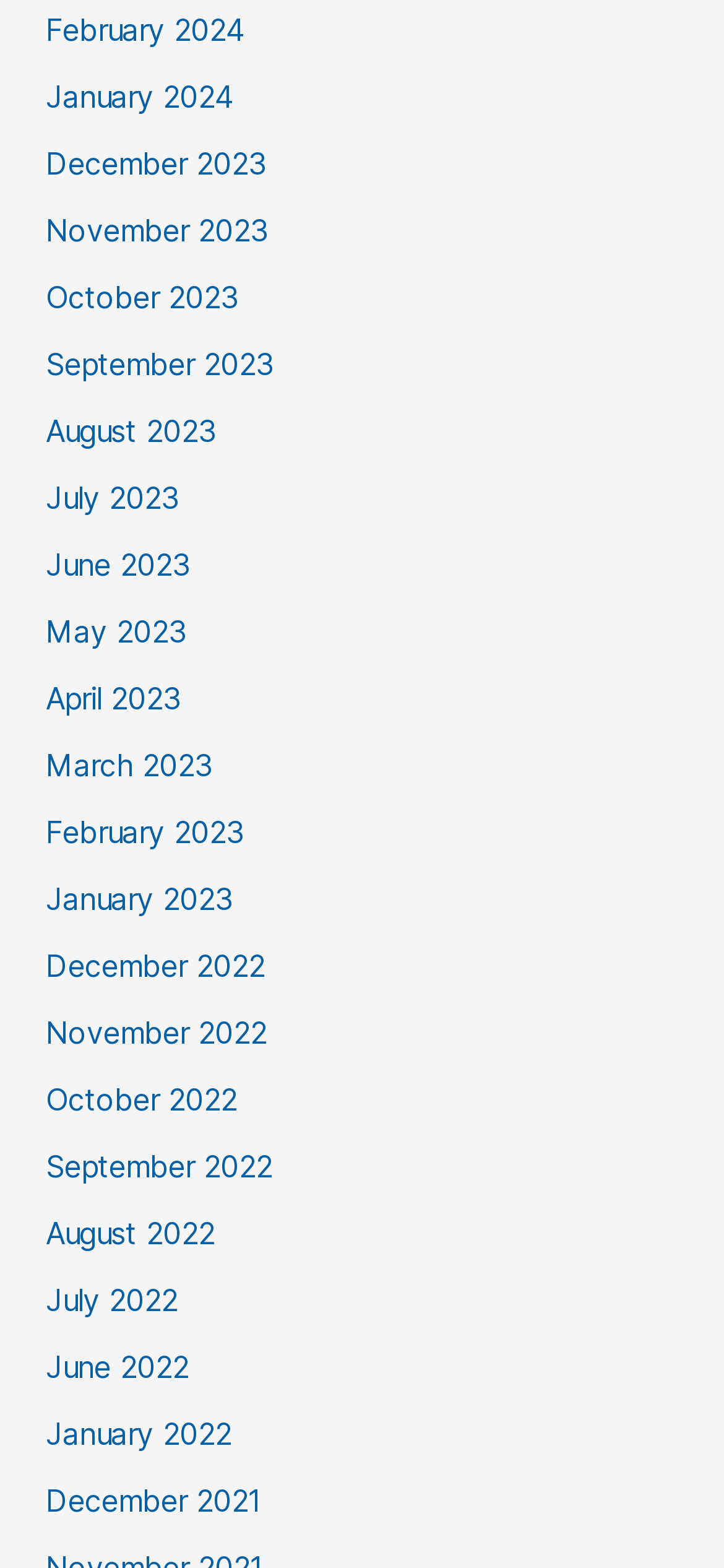Answer the following query concisely with a single word or phrase:
What is the latest month listed in 2024?

February 2024